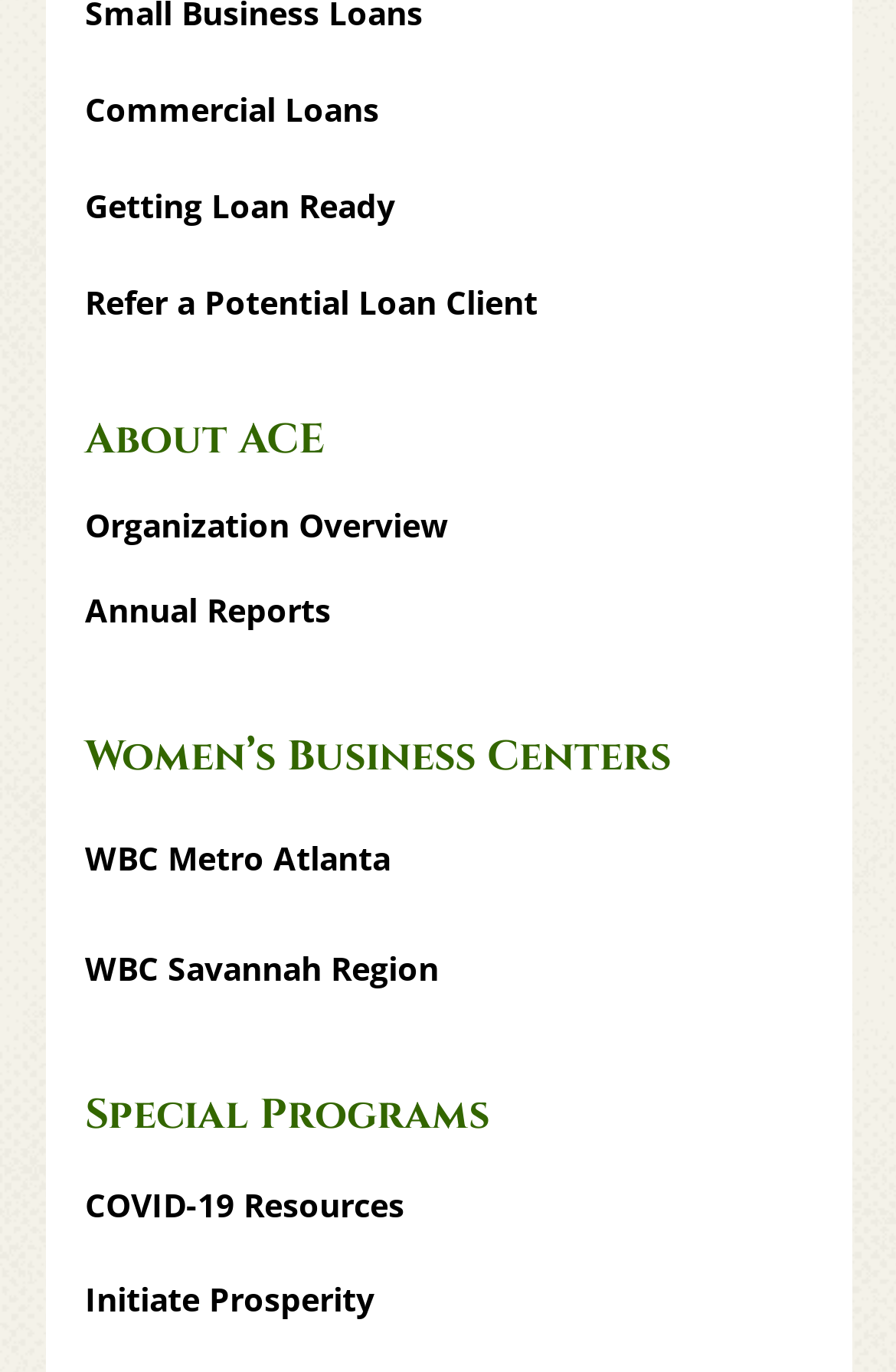Find and indicate the bounding box coordinates of the region you should select to follow the given instruction: "Initiate prosperity program".

[0.095, 0.931, 0.418, 0.963]